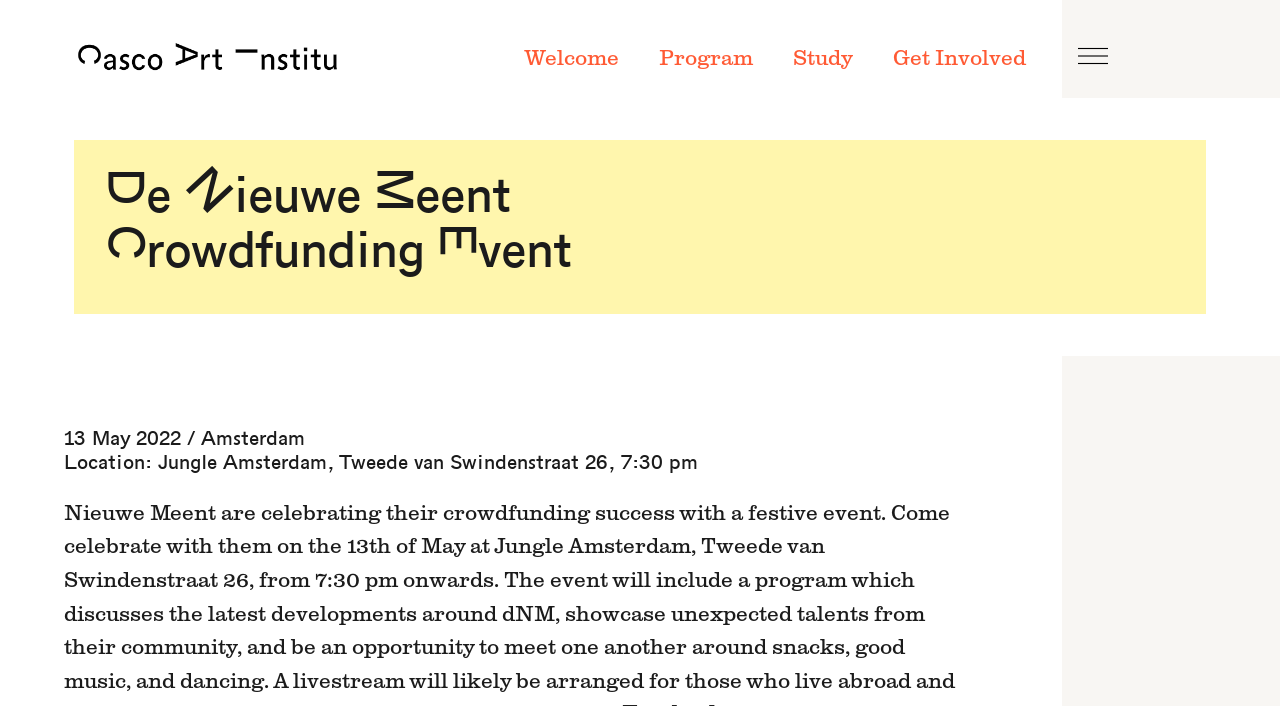How many navigation links are there?
Refer to the screenshot and answer in one word or phrase.

4